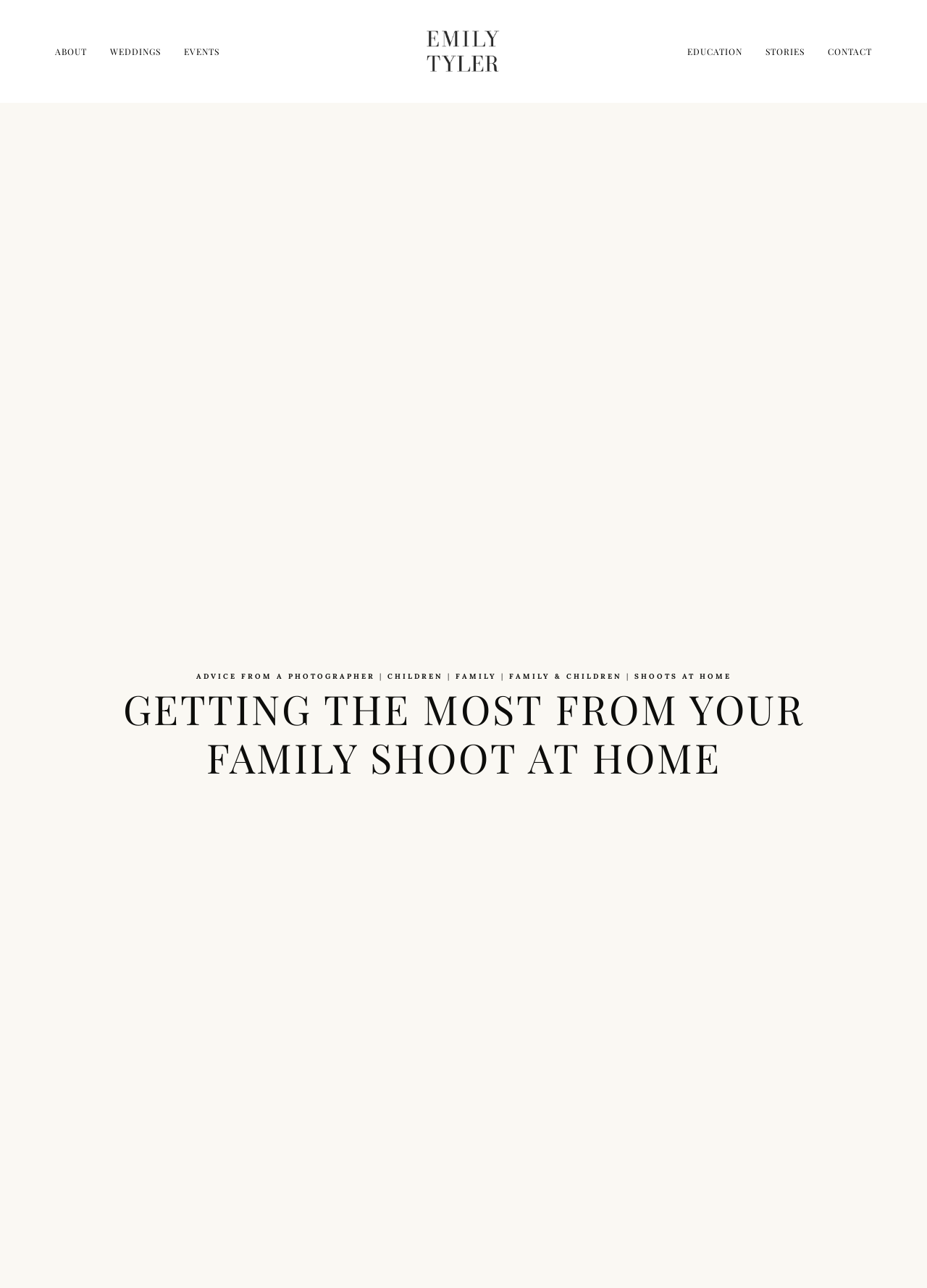Generate the title text from the webpage.

GETTING THE MOST FROM YOUR FAMILY SHOOT AT HOME